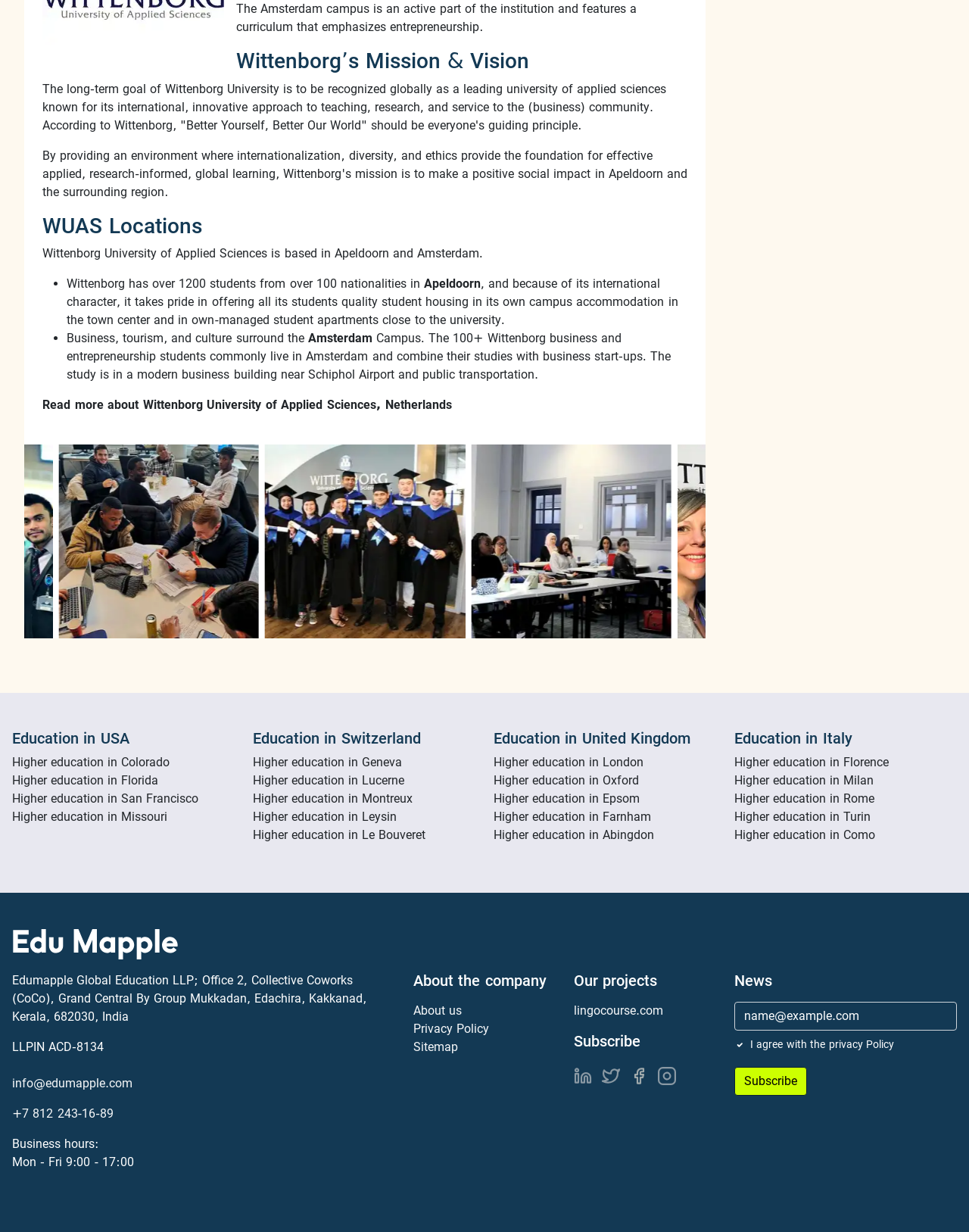Can you pinpoint the bounding box coordinates for the clickable element required for this instruction: "check recent changes"? The coordinates should be four float numbers between 0 and 1, i.e., [left, top, right, bottom].

None